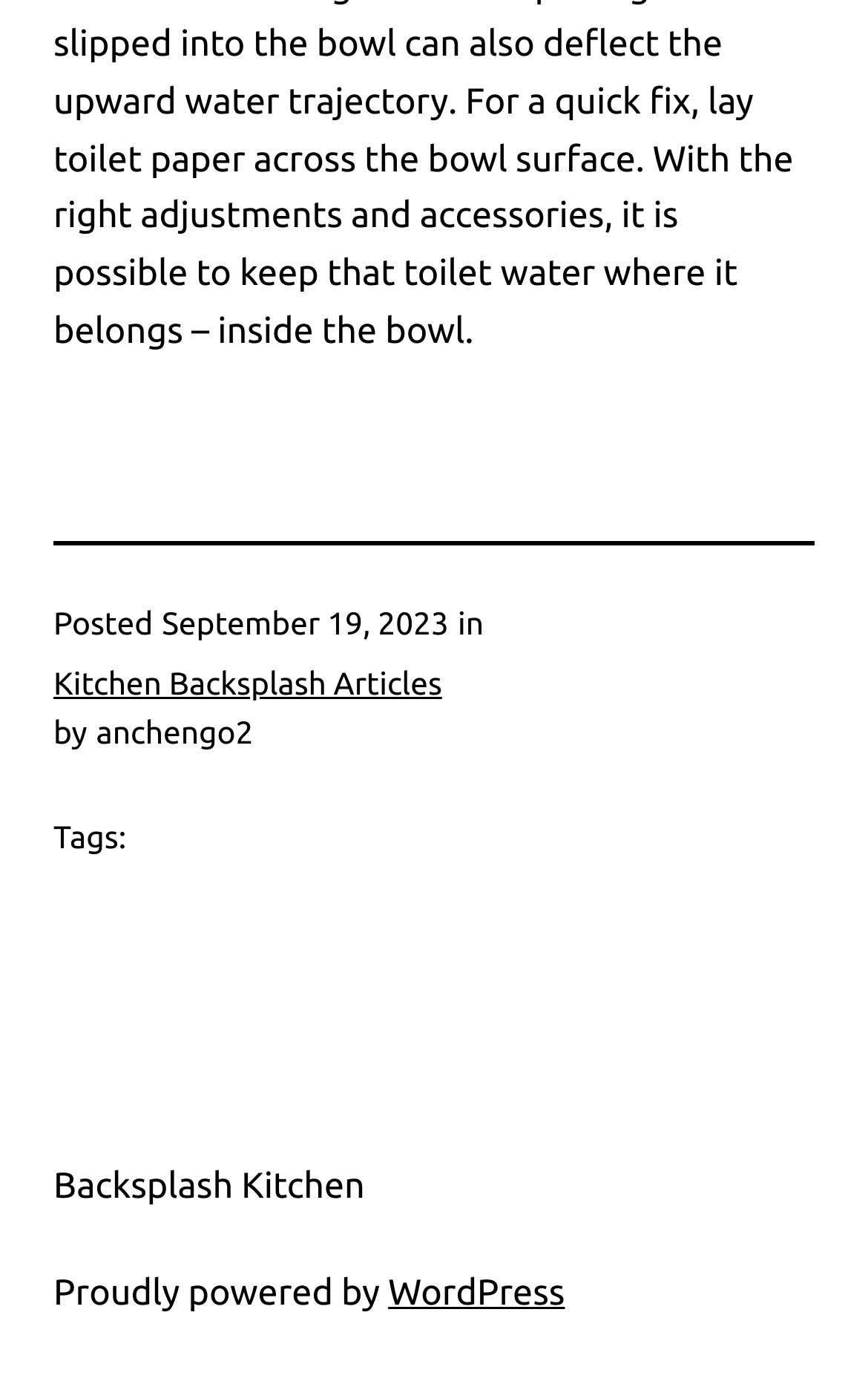Answer succinctly with a single word or phrase:
What is the category of the article?

Kitchen Backsplash Articles